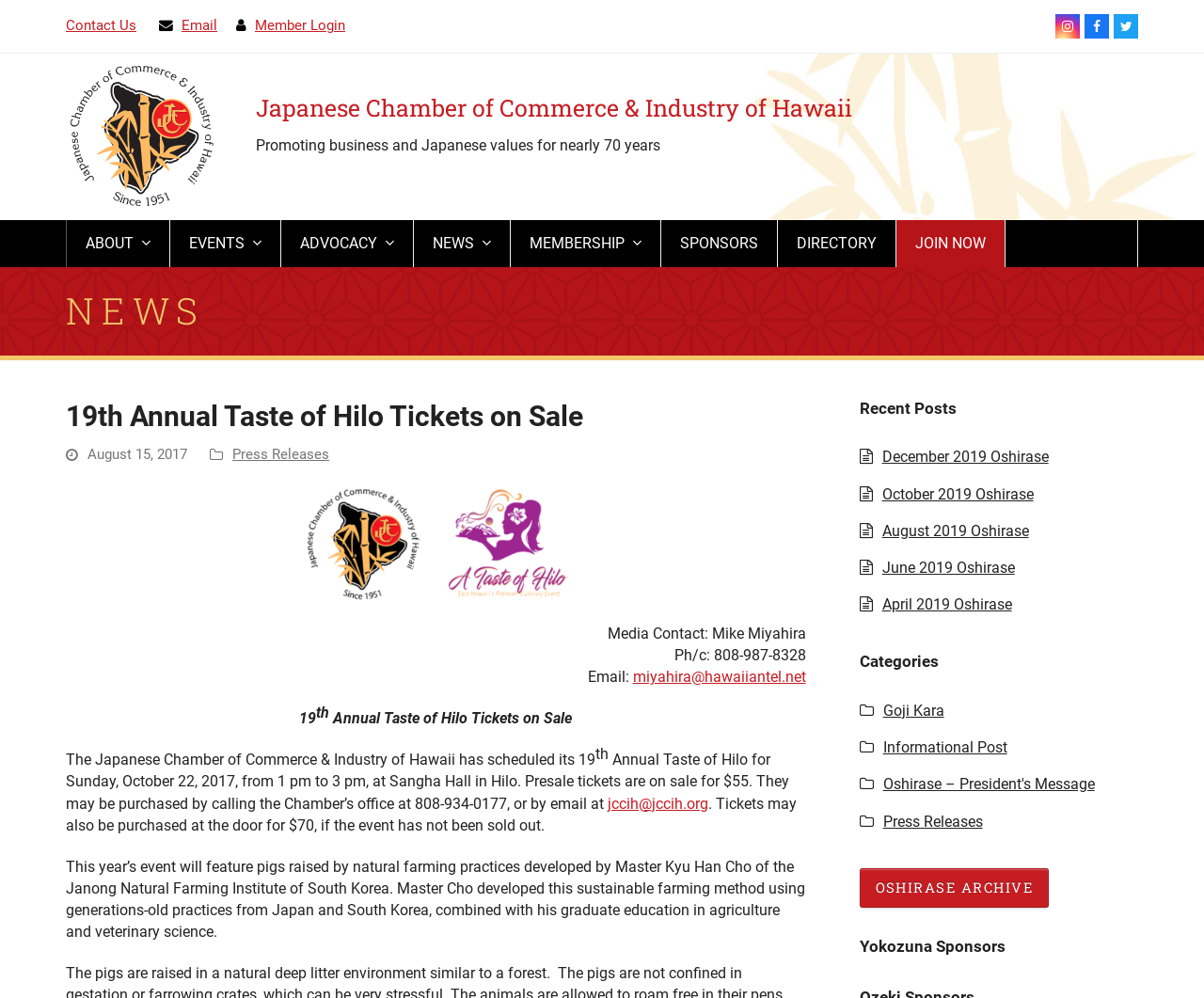What is the name of the farming institute mentioned?
Look at the screenshot and respond with a single word or phrase.

Janong Natural Farming Institute